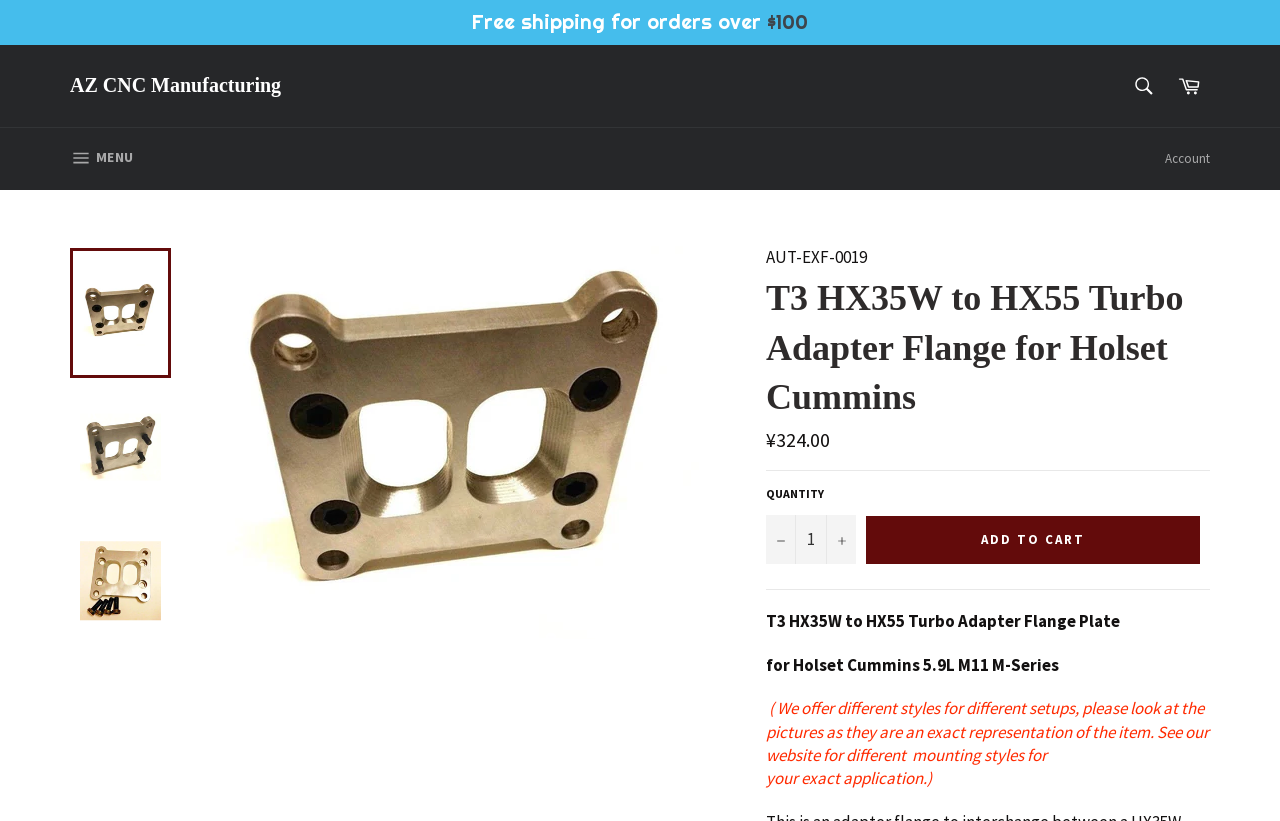What is the regular price of the product?
Please look at the screenshot and answer using one word or phrase.

¥324.00